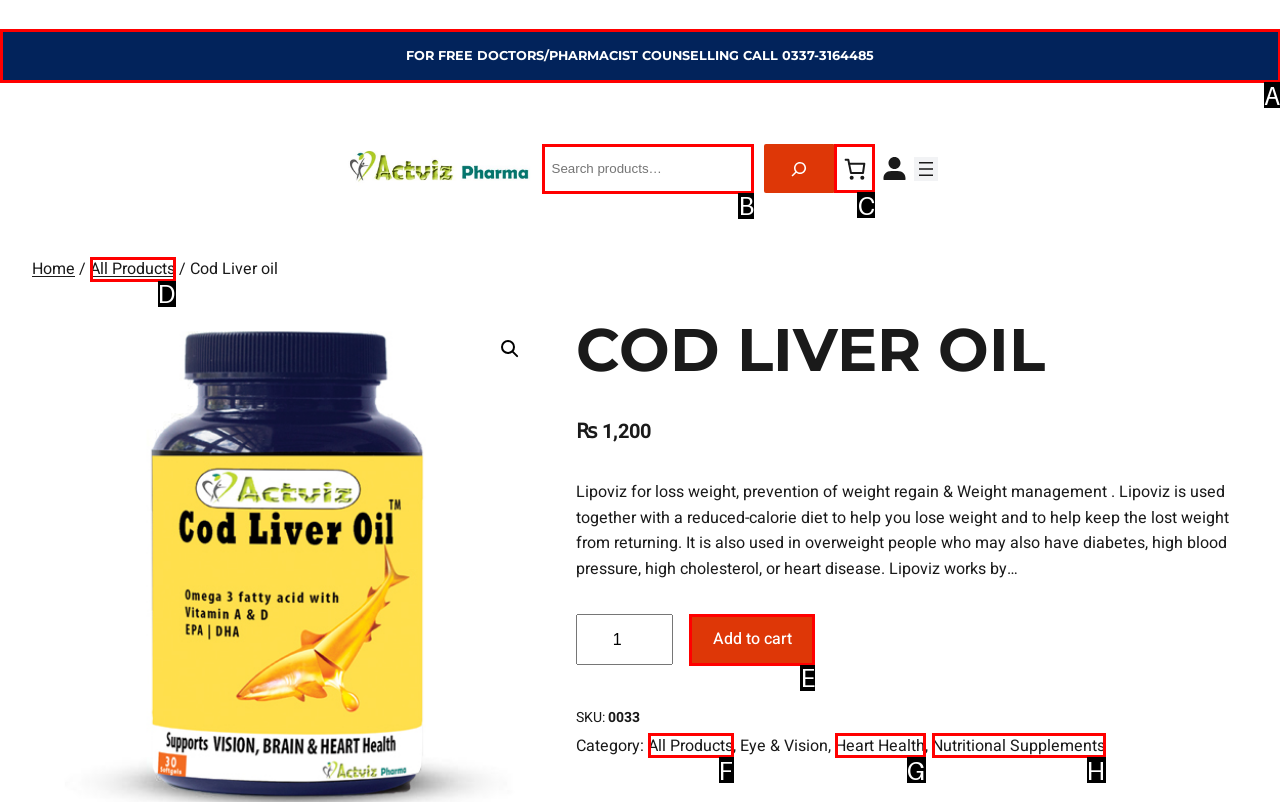Select the letter of the UI element that matches this task: Call for doctor/pharmacist counselling
Provide the answer as the letter of the correct choice.

A